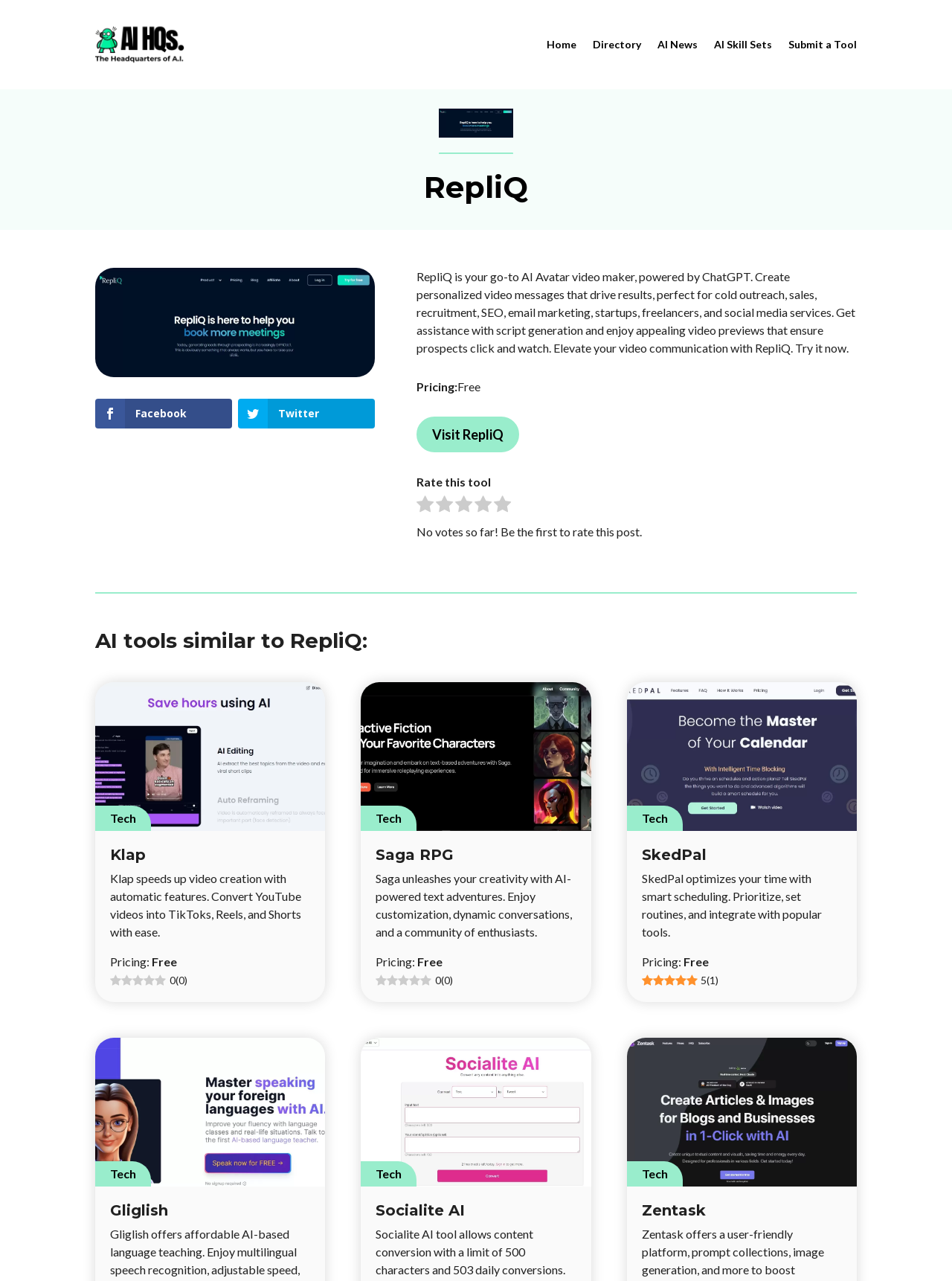Can you find the bounding box coordinates of the area I should click to execute the following instruction: "Visit RepliQ"?

[0.438, 0.325, 0.545, 0.353]